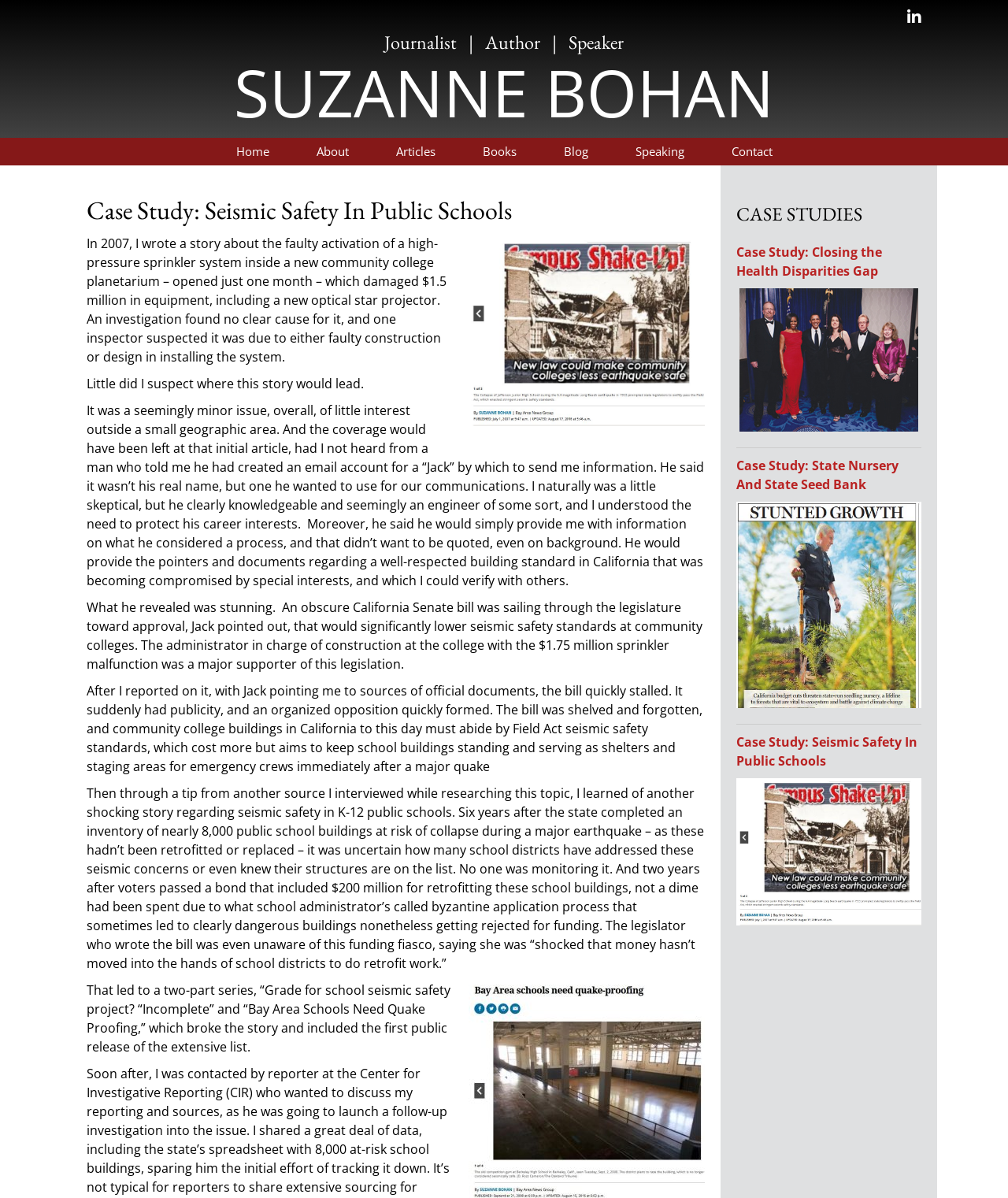Identify the bounding box coordinates of the element to click to follow this instruction: 'Click the 'About' link'. Ensure the coordinates are four float values between 0 and 1, provided as [left, top, right, bottom].

[0.298, 0.116, 0.361, 0.138]